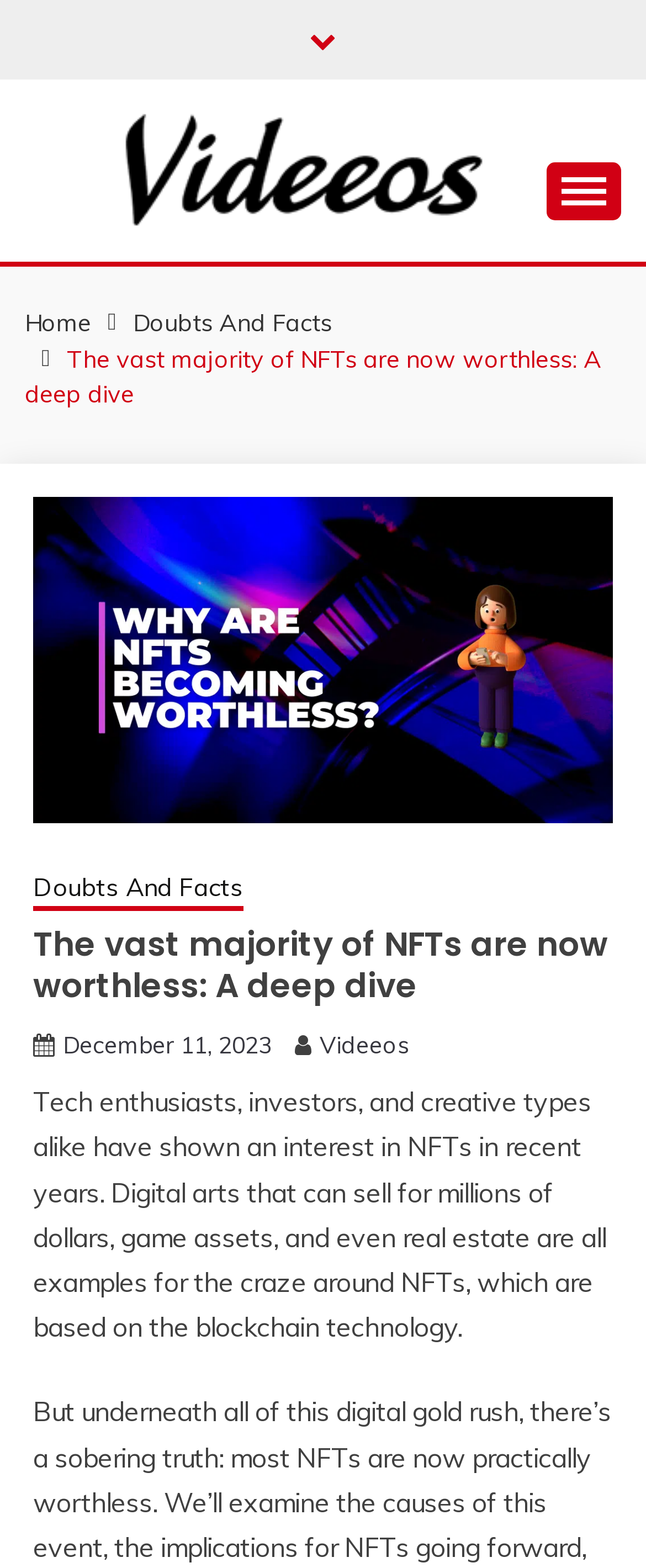Using the element description provided, determine the bounding box coordinates in the format (top-left x, top-left y, bottom-right x, bottom-right y). Ensure that all values are floating point numbers between 0 and 1. Element description: parent_node: VIDEEOS

[0.846, 0.104, 0.962, 0.14]